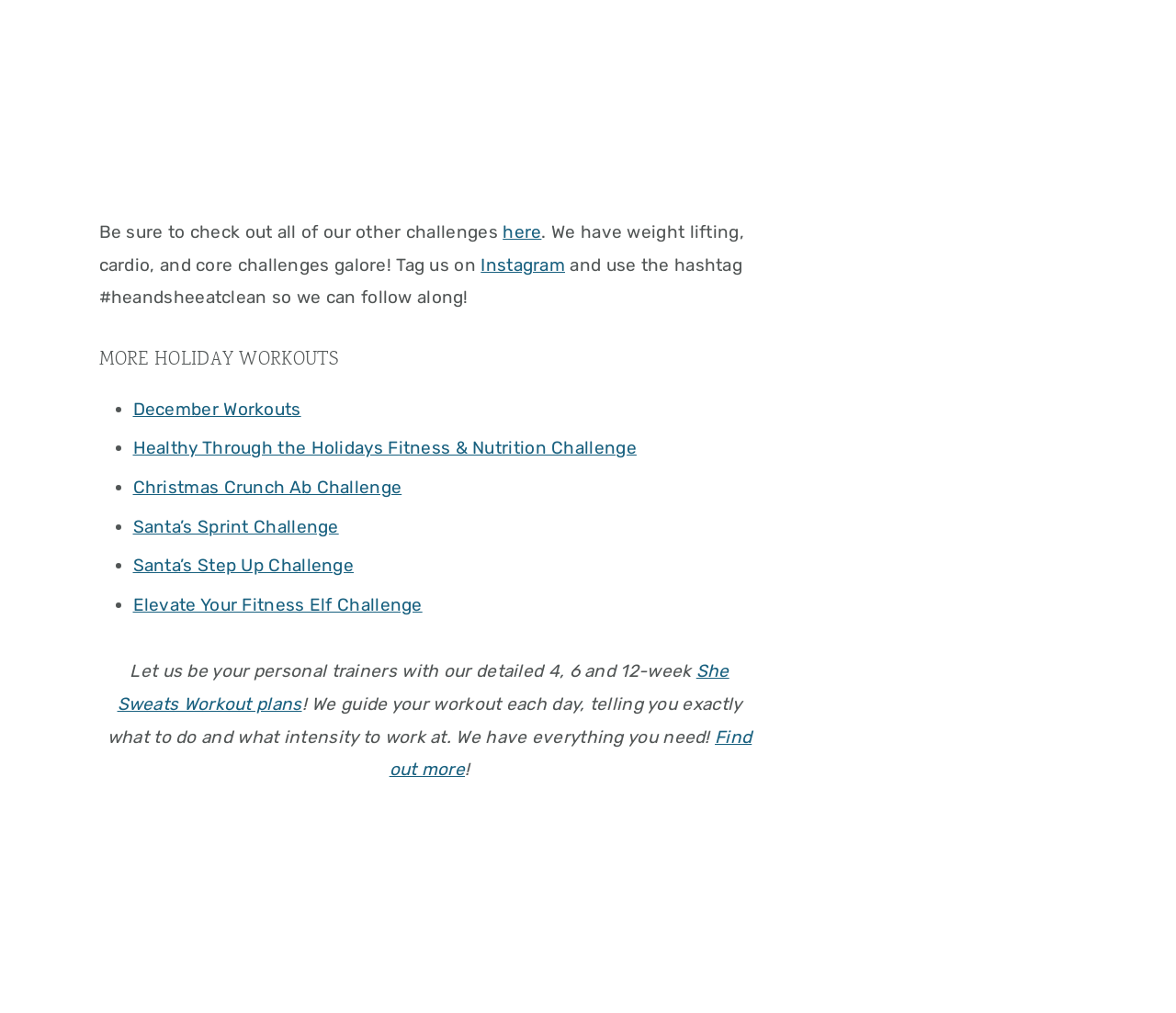Please give a short response to the question using one word or a phrase:
What is the purpose of the 'She Sweats Workout plans'?

Guide workout each day